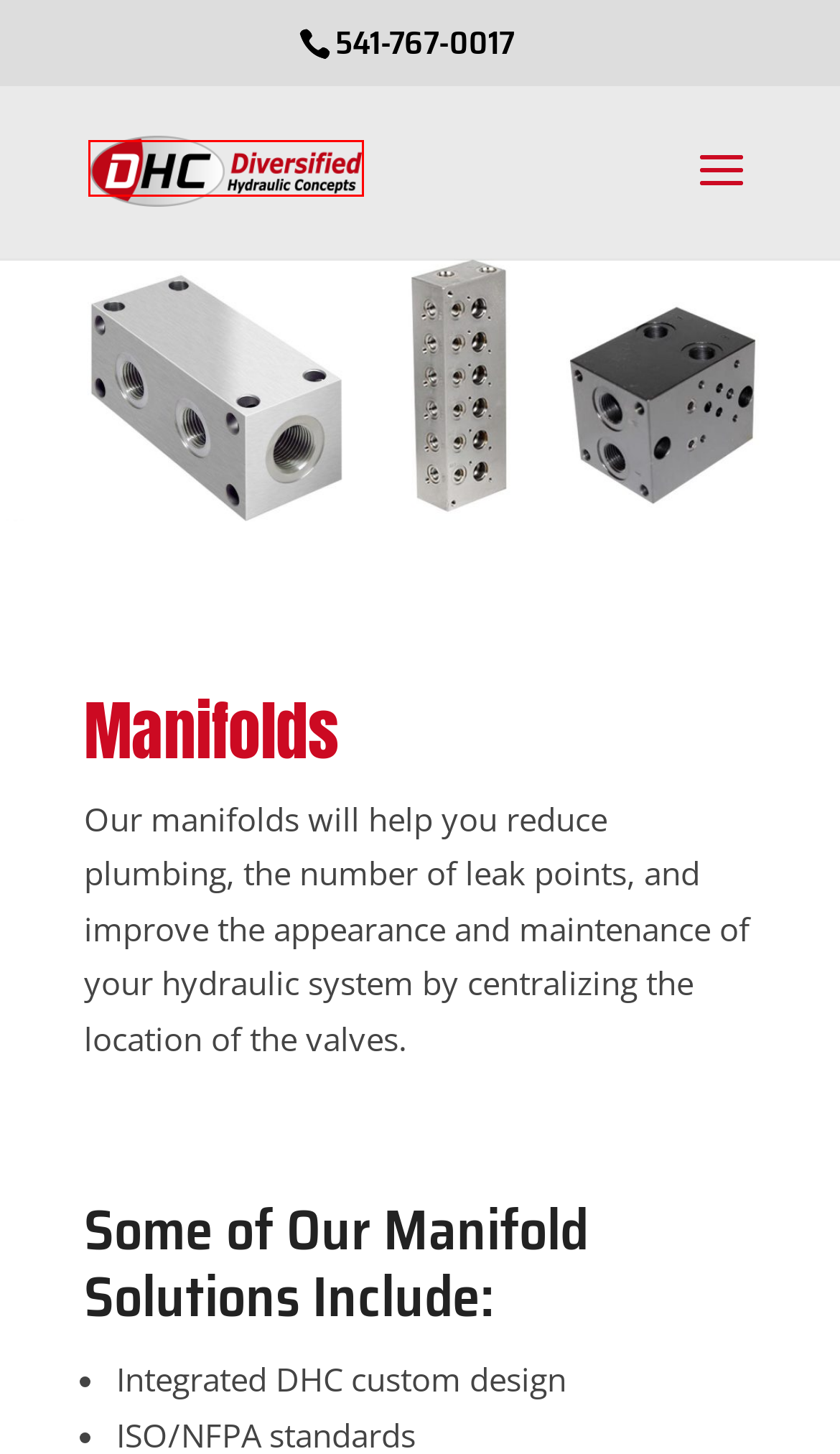With the provided screenshot showing a webpage and a red bounding box, determine which webpage description best fits the new page that appears after clicking the element inside the red box. Here are the options:
A. Electronic Hydraulic Components | Diversified Hydraulic Concepts
B. Oregon Hydraulic Company | Contact Us | Diversified Hydraulic Concepts
C. Hydraulic Cylinders | Diversified Hydraulic Concepts
D. Hydraulic Pumps and Motors | Diversified Hydraulic Concepts
E. Hydraulic Services and Repair | Diversified Hydraulic Concepts
F. Hydraulic System Design | Diversified Hydraulic Concepts
G. Filtration Products for Hydraulic Systems | Diversified Hydraulic Concepts
H. Hydraulic Valves for Sale in Oregon | Diversified Hydraulic Concepts

E